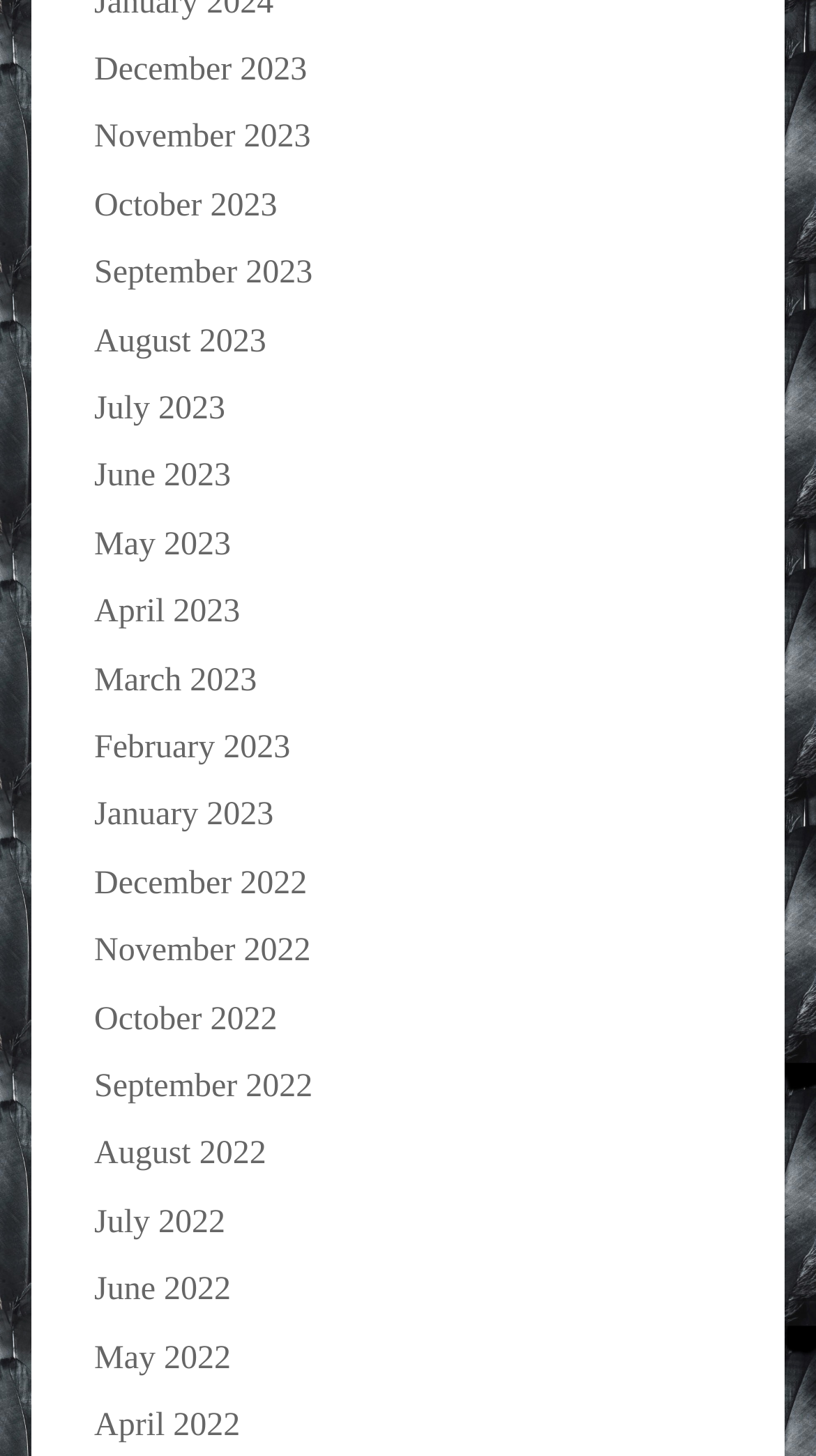Identify the bounding box of the HTML element described as: "September 2023".

[0.115, 0.176, 0.383, 0.2]